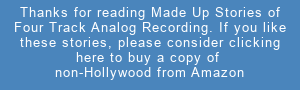What is the color of the text in the image?
Based on the image, respond with a single word or phrase.

White